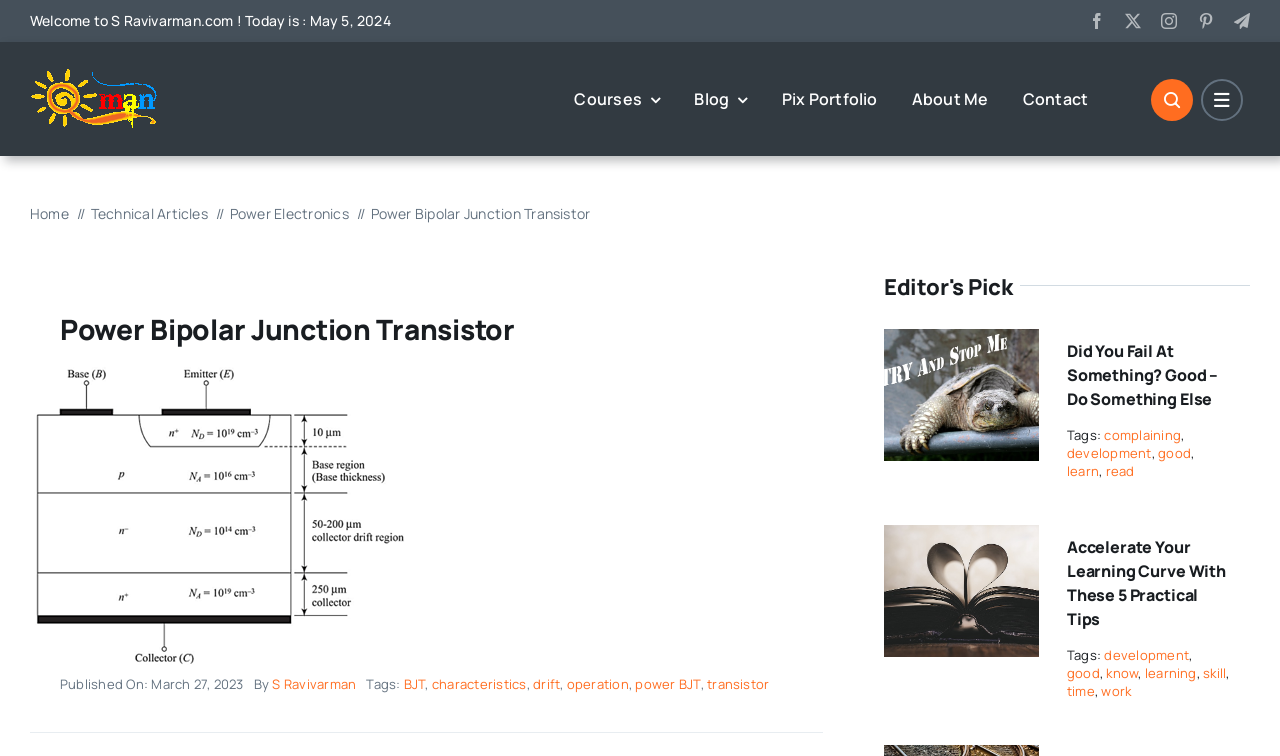Examine the screenshot and answer the question in as much detail as possible: What is the title of the current article?

The title of the current article can be found in the heading element, which says 'Power Bipolar Junction Transistor'.